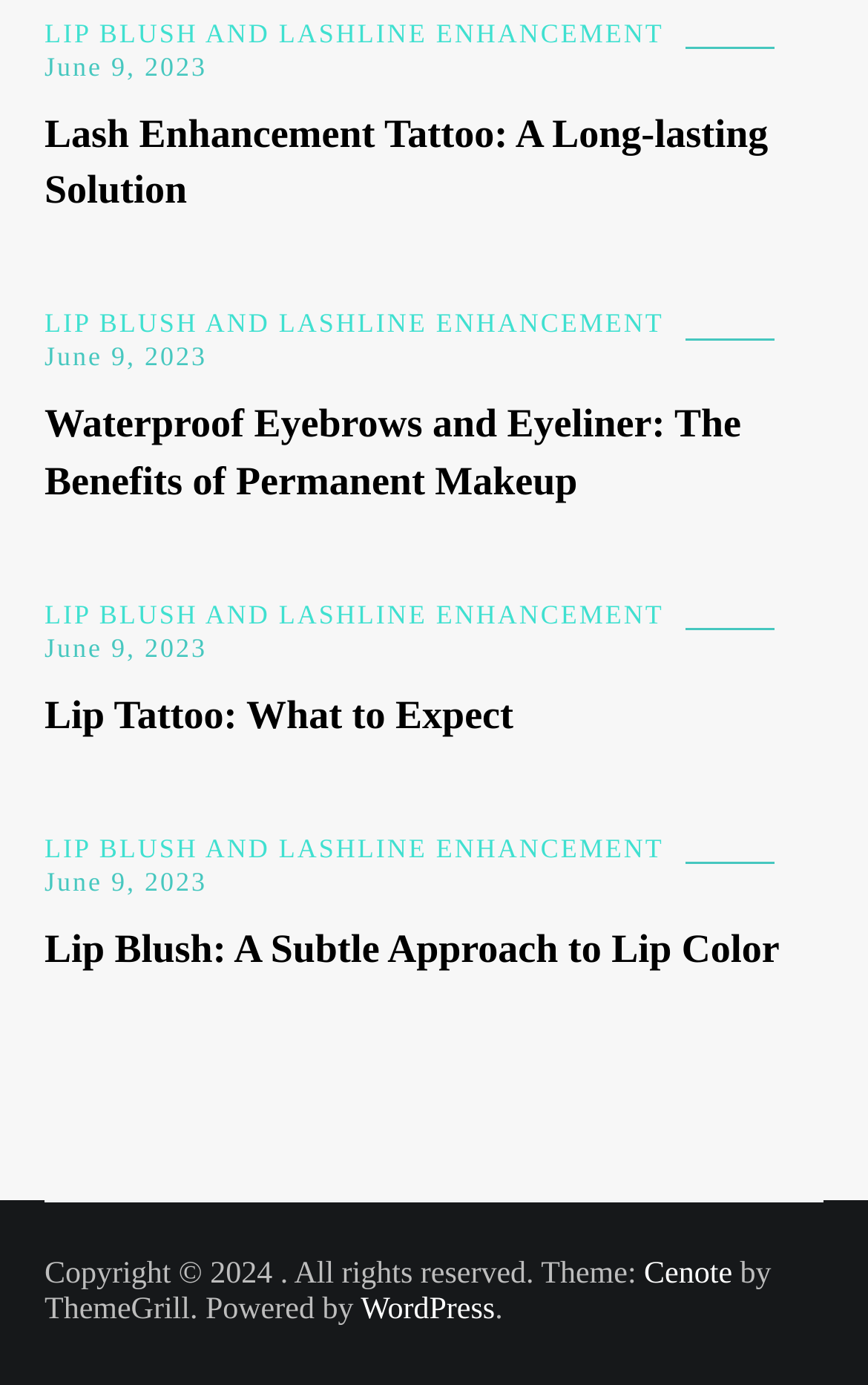Please locate the bounding box coordinates of the element's region that needs to be clicked to follow the instruction: "Check the date 'June 9, 2023'". The bounding box coordinates should be provided as four float numbers between 0 and 1, i.e., [left, top, right, bottom].

[0.051, 0.037, 0.238, 0.059]